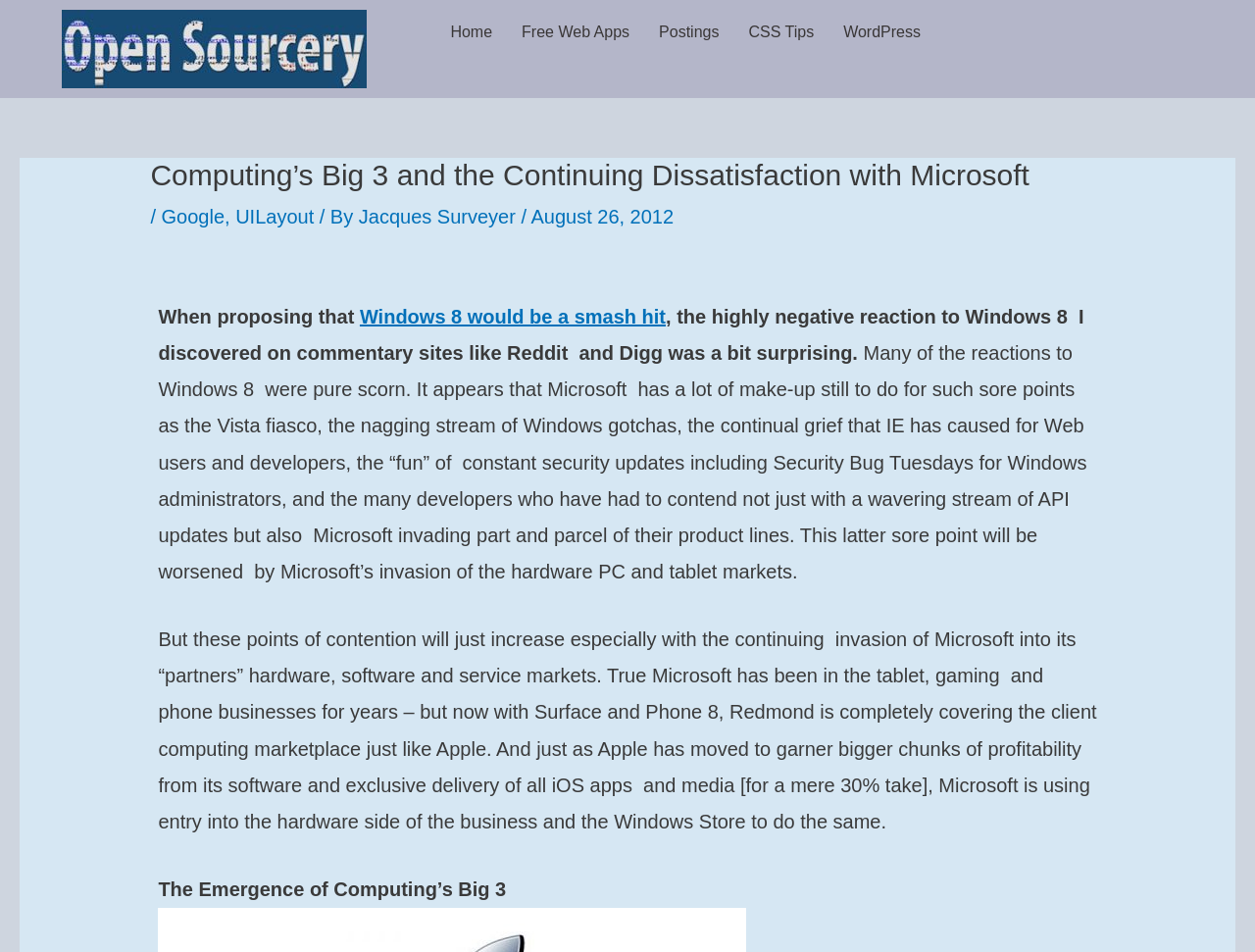Give a detailed account of the webpage, highlighting key information.

The webpage appears to be a blog post discussing the dissatisfaction with Microsoft, particularly with the release of Windows 8. At the top-left corner, there is an image with the alt text "alogo". Below it, there is a navigation menu with five links: "Home", "Free Web Apps", "Postings", "CSS Tips", and "WordPress", aligned horizontally.

The main content of the webpage is divided into sections. The first section has a heading "Computing’s Big 3 and the Continuing Dissatisfaction with Microsoft" followed by a subheading with links to "Google", "UILayout", and "Jacques Surveyer". Below the subheading, there is a date "August 26, 2012".

The main article starts with a paragraph discussing the negative reaction to Windows 8 on commentary sites like Reddit and Digg. The text continues to explain the reasons for this dissatisfaction, including Microsoft's past mistakes, such as the Vista fiasco, and its invasion of the hardware PC and tablet markets.

The article is divided into several paragraphs, with the text flowing from top to bottom and left to right. There are no images or other multimedia elements besides the logo at the top-left corner. The text is dense, with no clear separation between paragraphs, but the content is well-structured and easy to follow.